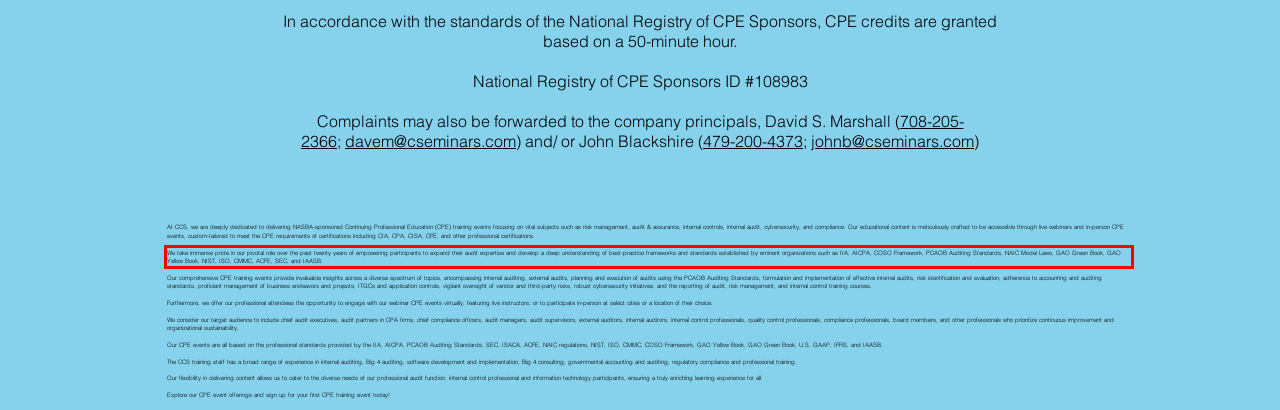Within the screenshot of a webpage, identify the red bounding box and perform OCR to capture the text content it contains.

We take immense pride in our pivotal role over the past twenty years of empowering participants to expand their audit expertise and develop a deep understanding of best-practice frameworks and standards established by eminent organizations such as IIA, AICPA, COSO Framework, PCAOB Auditing Standards, NAIC Model Laws, GAO Green Book, GAO Yellow Book, NIST, ISO, CMMC, ACFE, SEC, and IAASB.